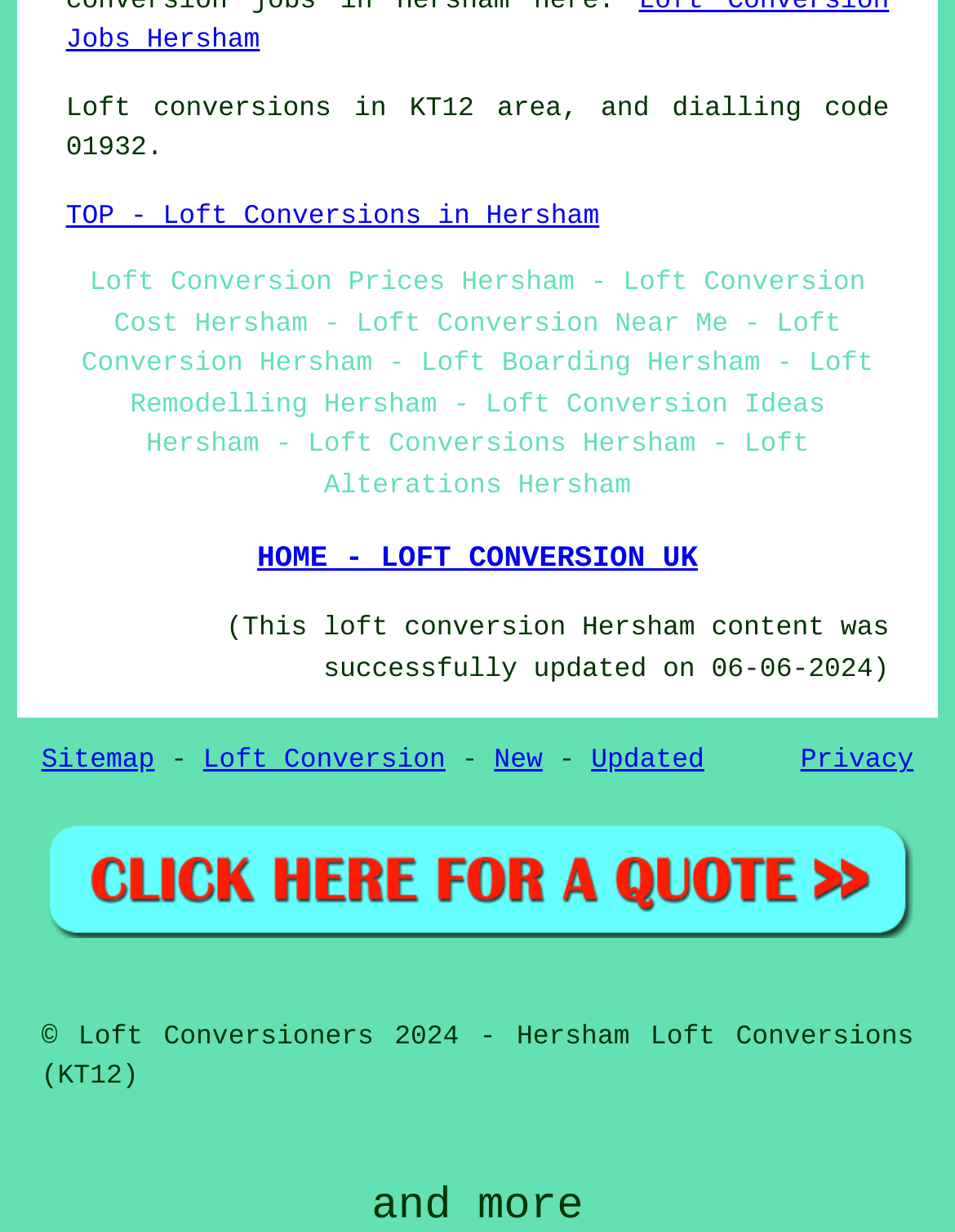Could you determine the bounding box coordinates of the clickable element to complete the instruction: "View 'Sitemap'"? Provide the coordinates as four float numbers between 0 and 1, i.e., [left, top, right, bottom].

[0.043, 0.607, 0.162, 0.631]